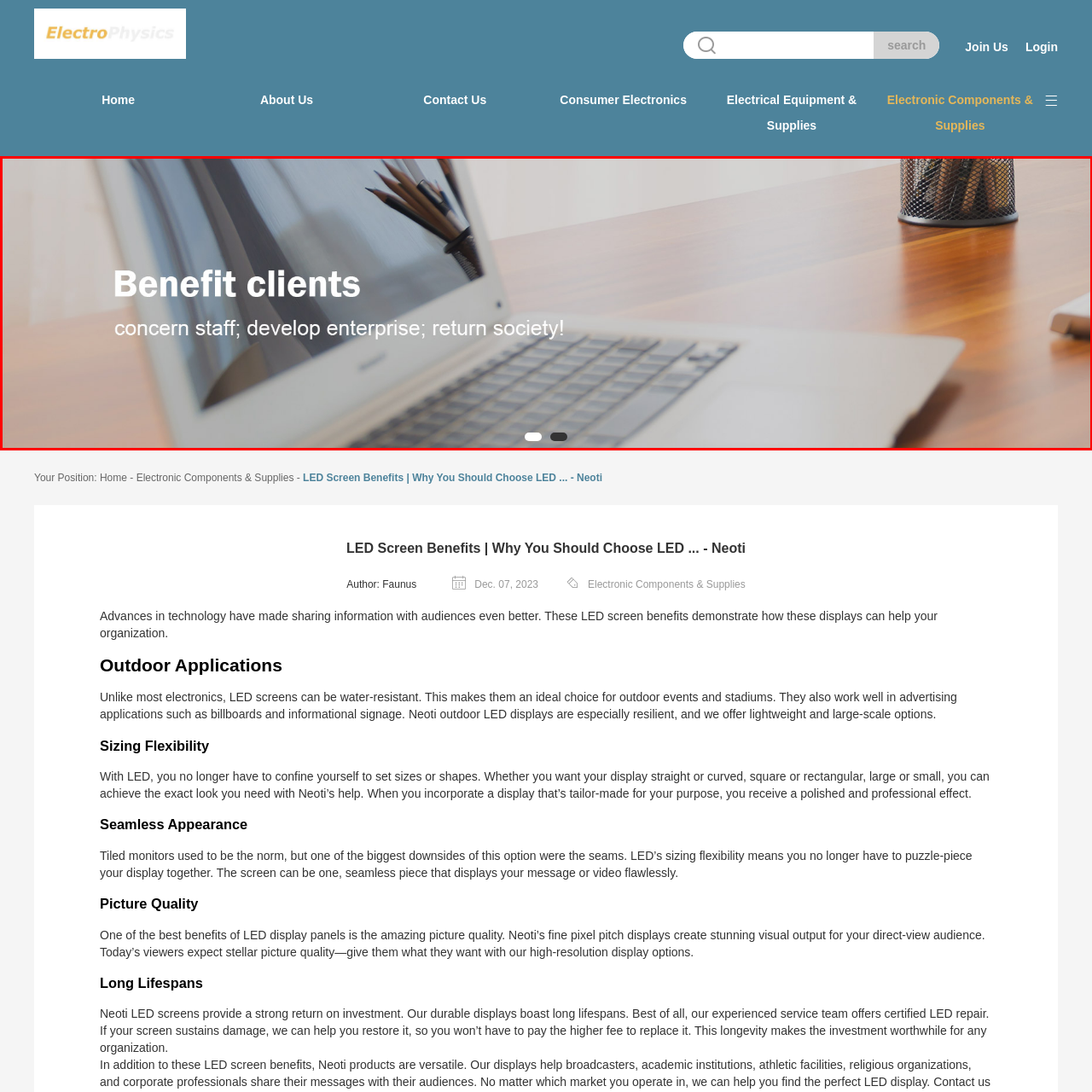Observe the image within the red-bordered area and respond to the following question in detail, making use of the visual information: What is in the cup in front of the laptop?

According to the caption, the cup in front of the laptop is filled with pens and pencils, adding a touch of organization and creativity to the environment.